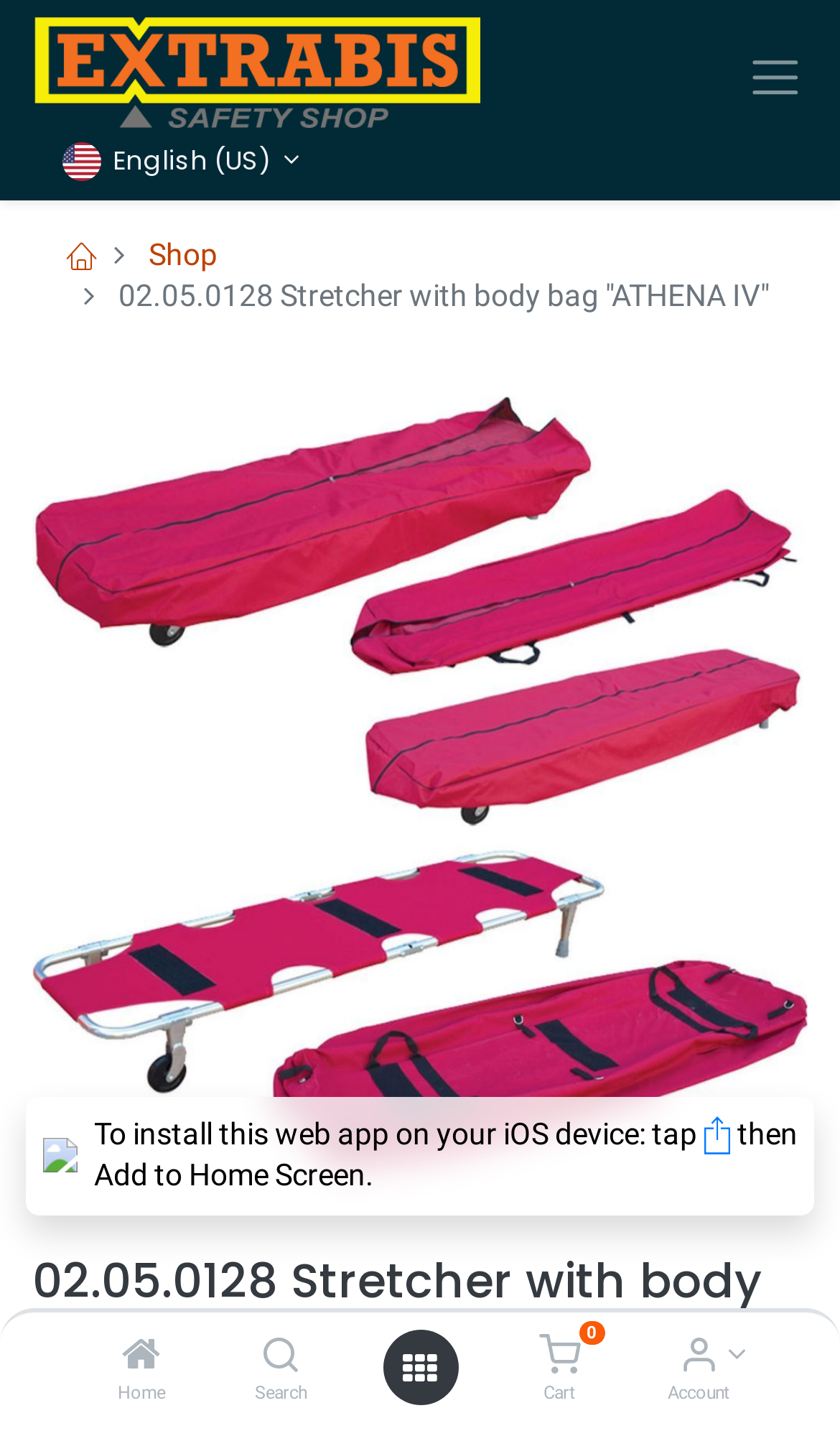Determine the bounding box for the UI element described here: "0".

[0.642, 0.937, 0.69, 0.961]